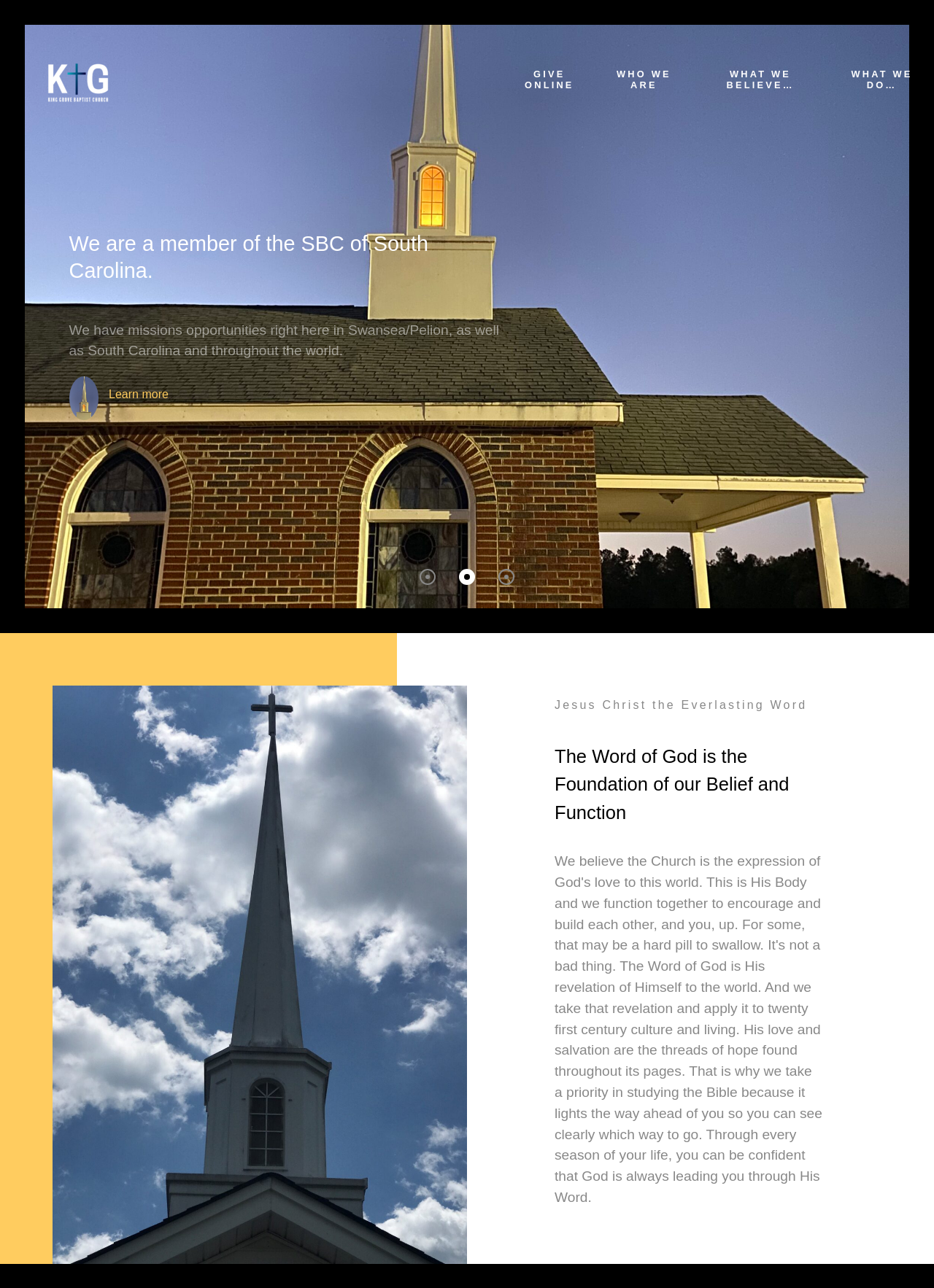Respond with a single word or phrase:
What is the main subject of the heading at the bottom of the page?

Jesus Christ